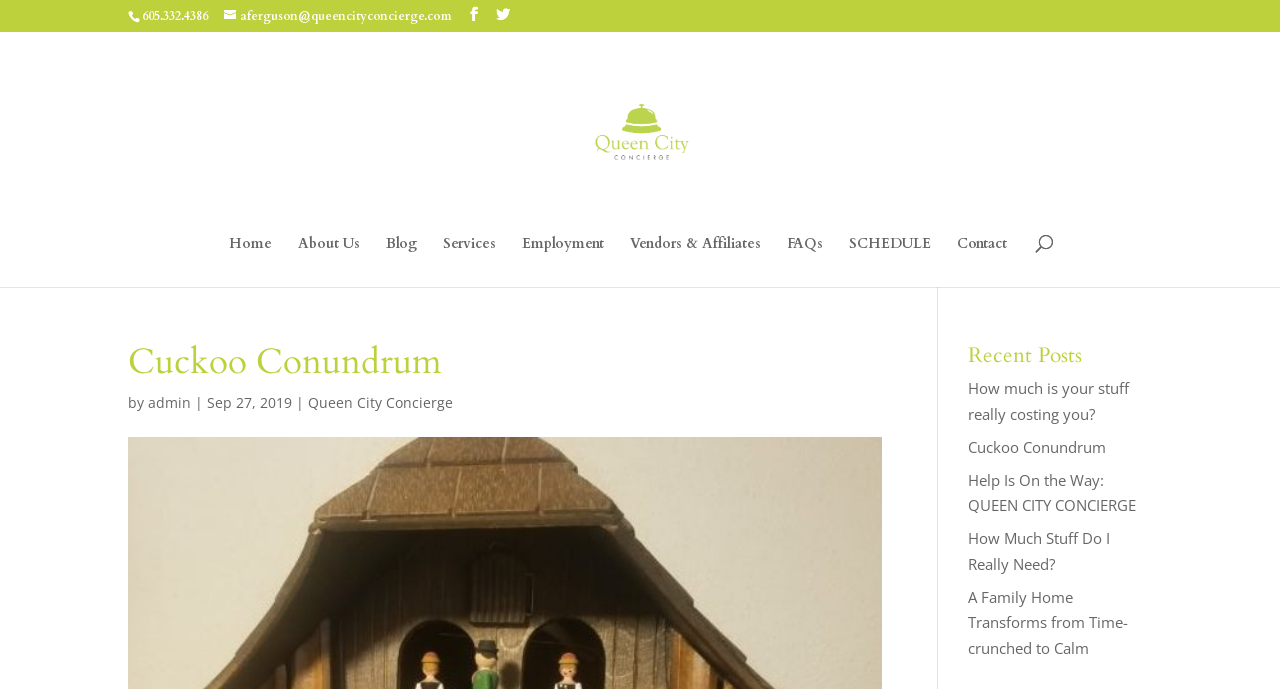Identify the bounding box coordinates of the element to click to follow this instruction: 'log in to the account'. Ensure the coordinates are four float values between 0 and 1, provided as [left, top, right, bottom].

None